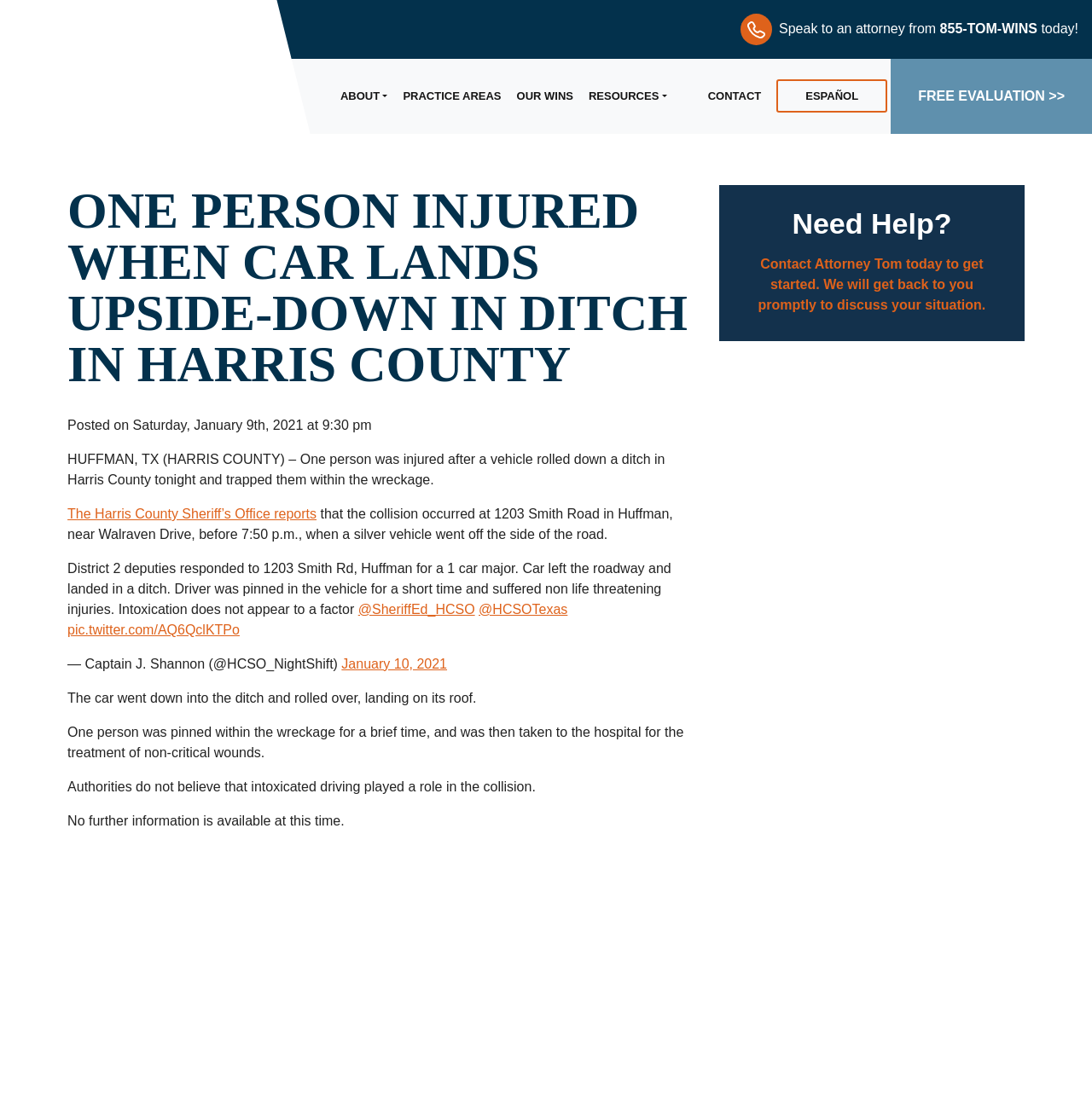Please answer the following question using a single word or phrase: 
Where did the car accident occur?

Huffman, near Walraven Drive